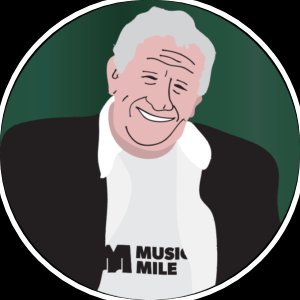Give a concise answer using only one word or phrase for this question:
What is written on the man's shirt?

MUSIC MILE